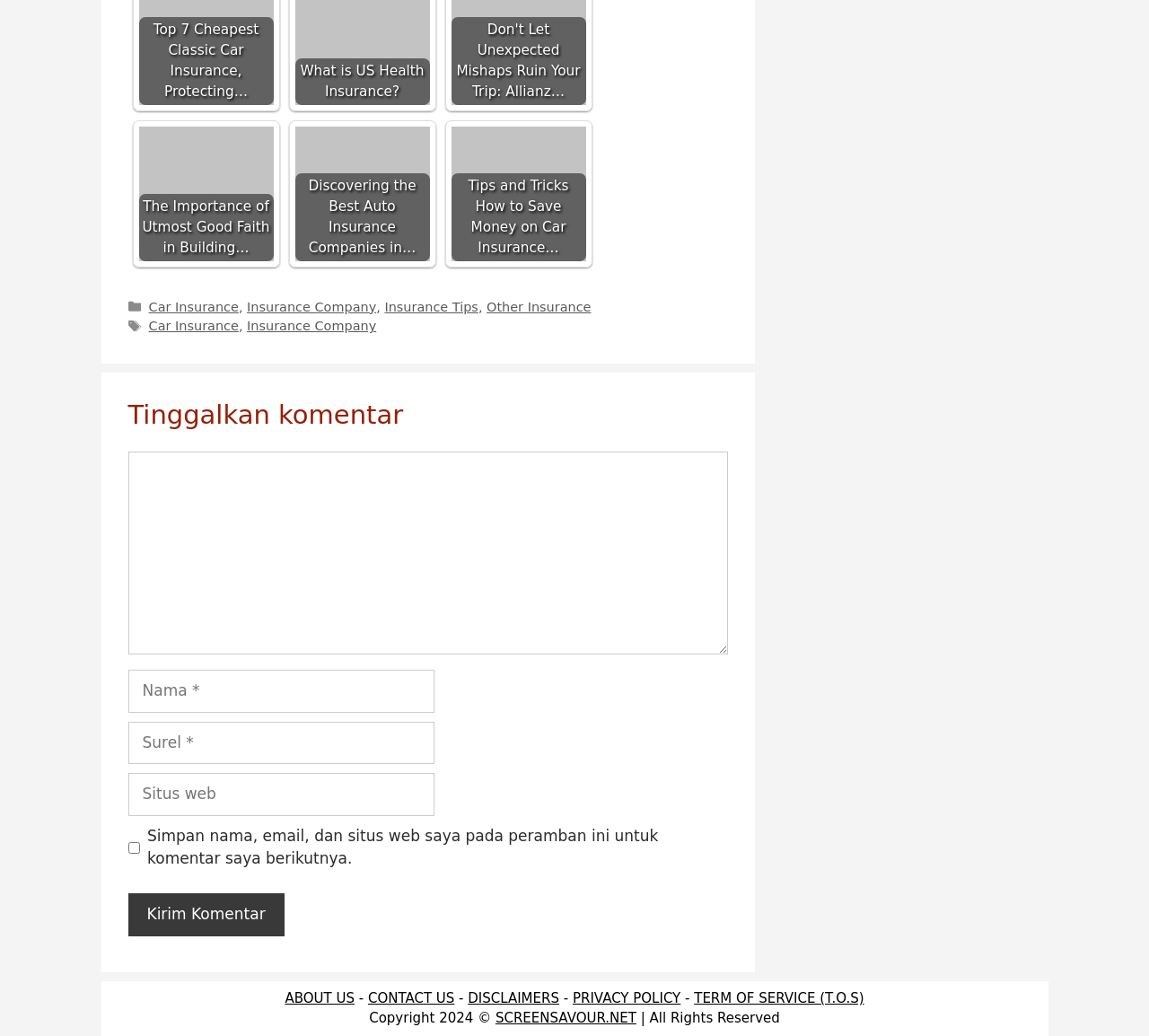What is the function of the checkbox below the 'Situs web' textbox?
Please provide a comprehensive answer based on the visual information in the image.

The checkbox below the 'Situs web' textbox is labeled 'Simpan nama, email, dan situs web saya pada peramban ini untuk komentar saya berikutnya', which translates to 'Save name, email, and website for my next comment', indicating that it is for saving the user's information for future comments.